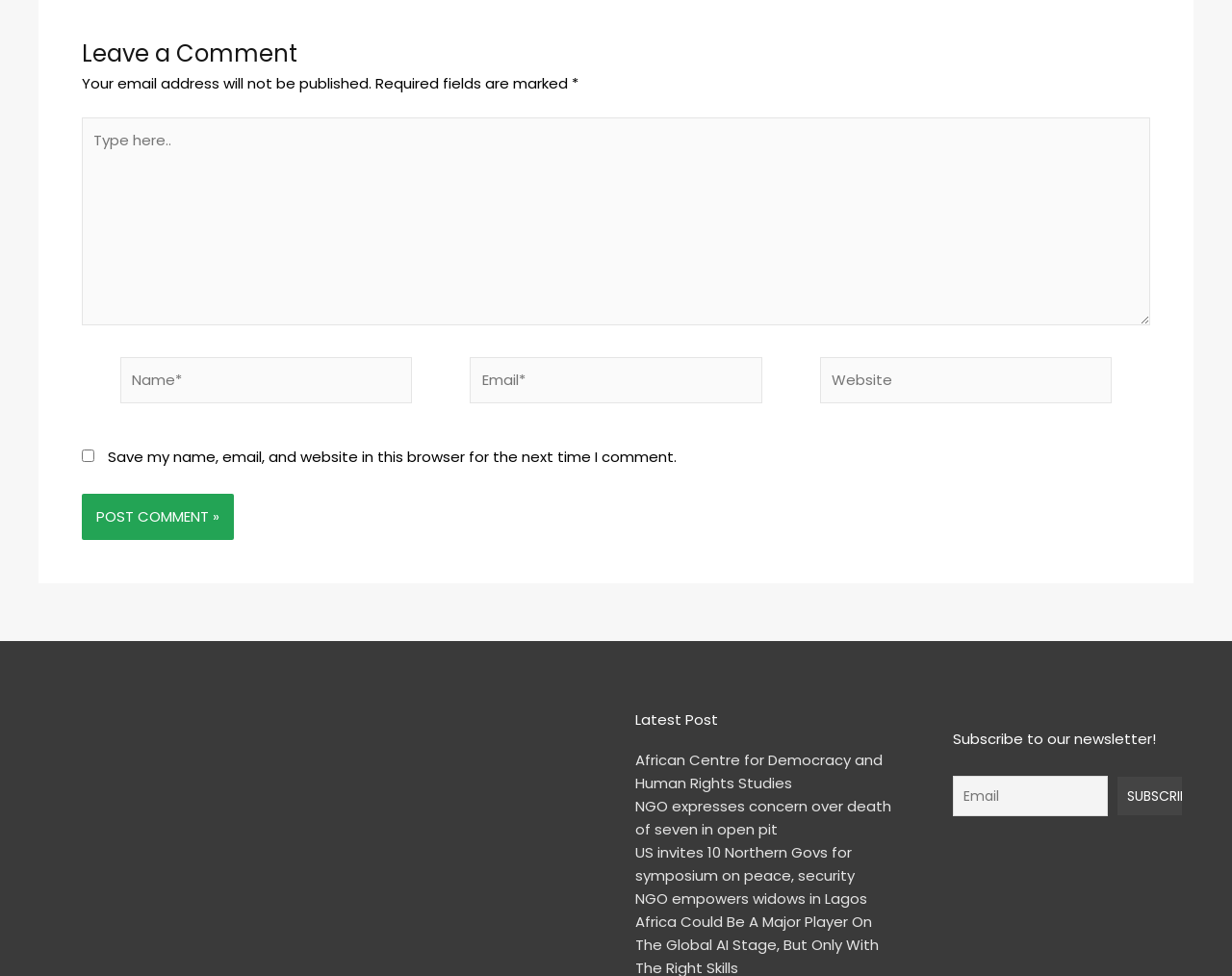What is the label of the first textbox?
Please provide an in-depth and detailed response to the question.

The first textbox is located under the 'Leave a Comment' heading and has a label 'Type here..' which suggests that it is for the user to type their comment.